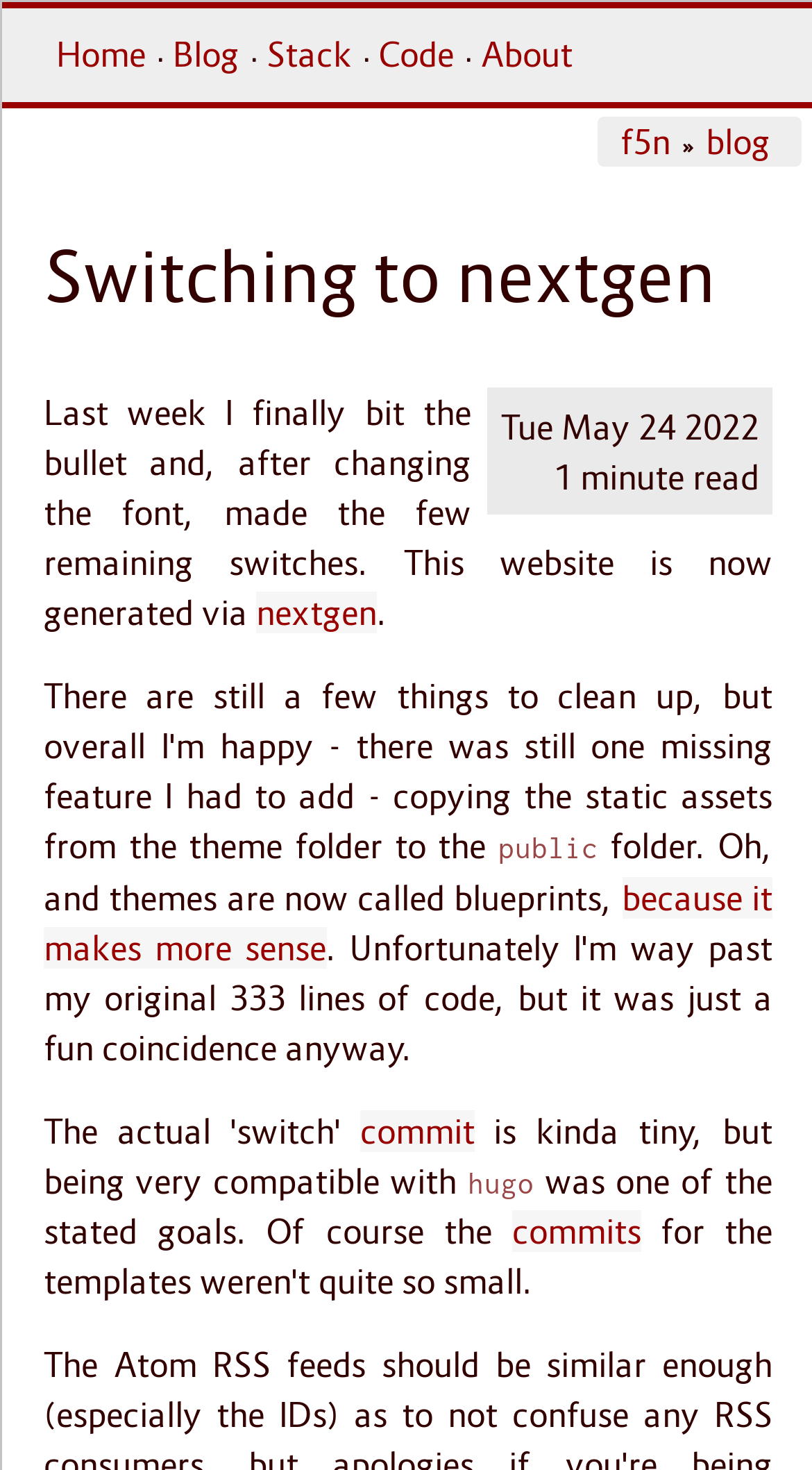How many navigation links are there?
Please use the visual content to give a single word or phrase answer.

5